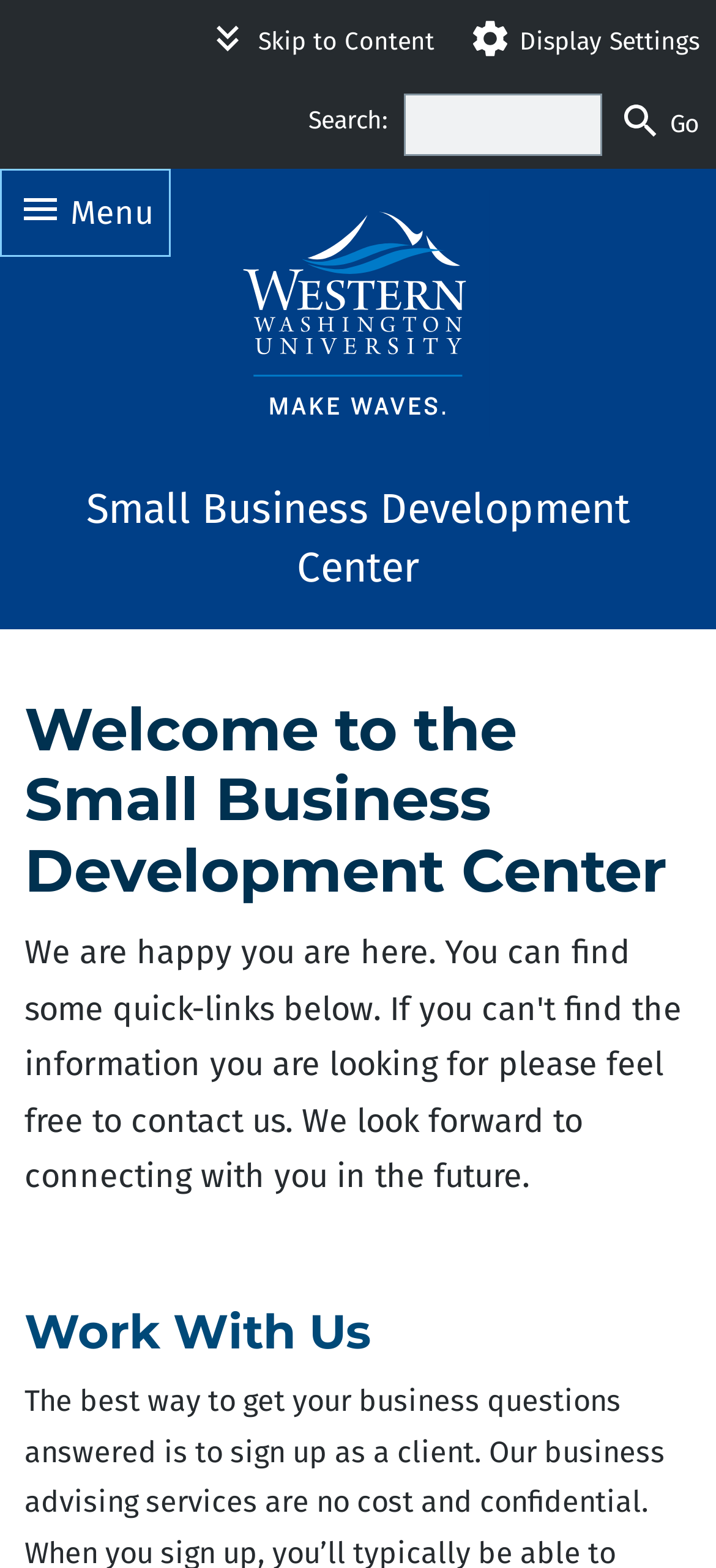What is the name of the university?
Please answer the question with a detailed response using the information from the screenshot.

I found the answer by looking at the link 'Western Washington University - Make Waves.' which is located at the top of the webpage, indicating that it is the university's website.